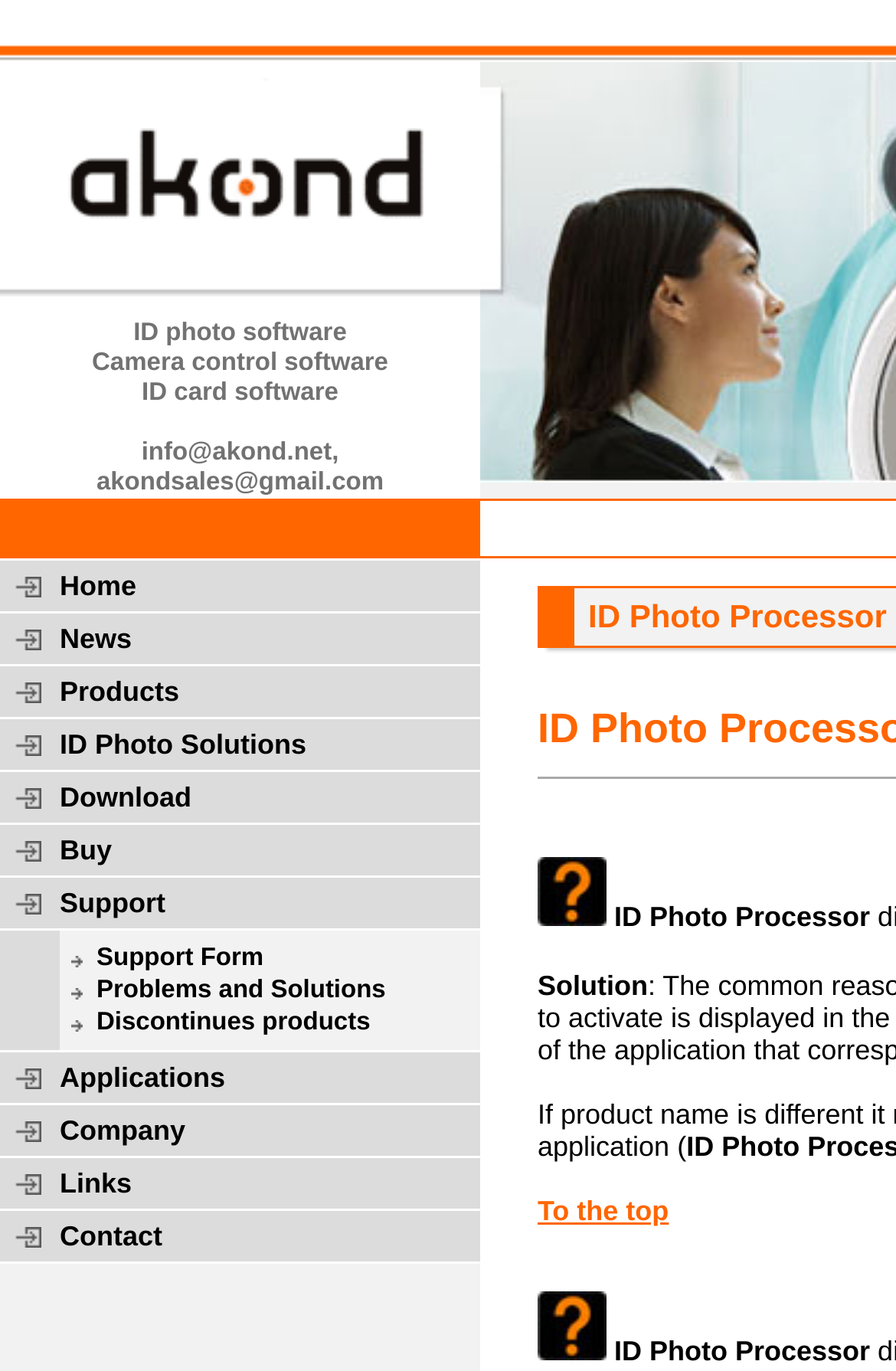Locate the bounding box of the UI element described by: "Home" in the given webpage screenshot.

[0.0, 0.408, 0.536, 0.447]